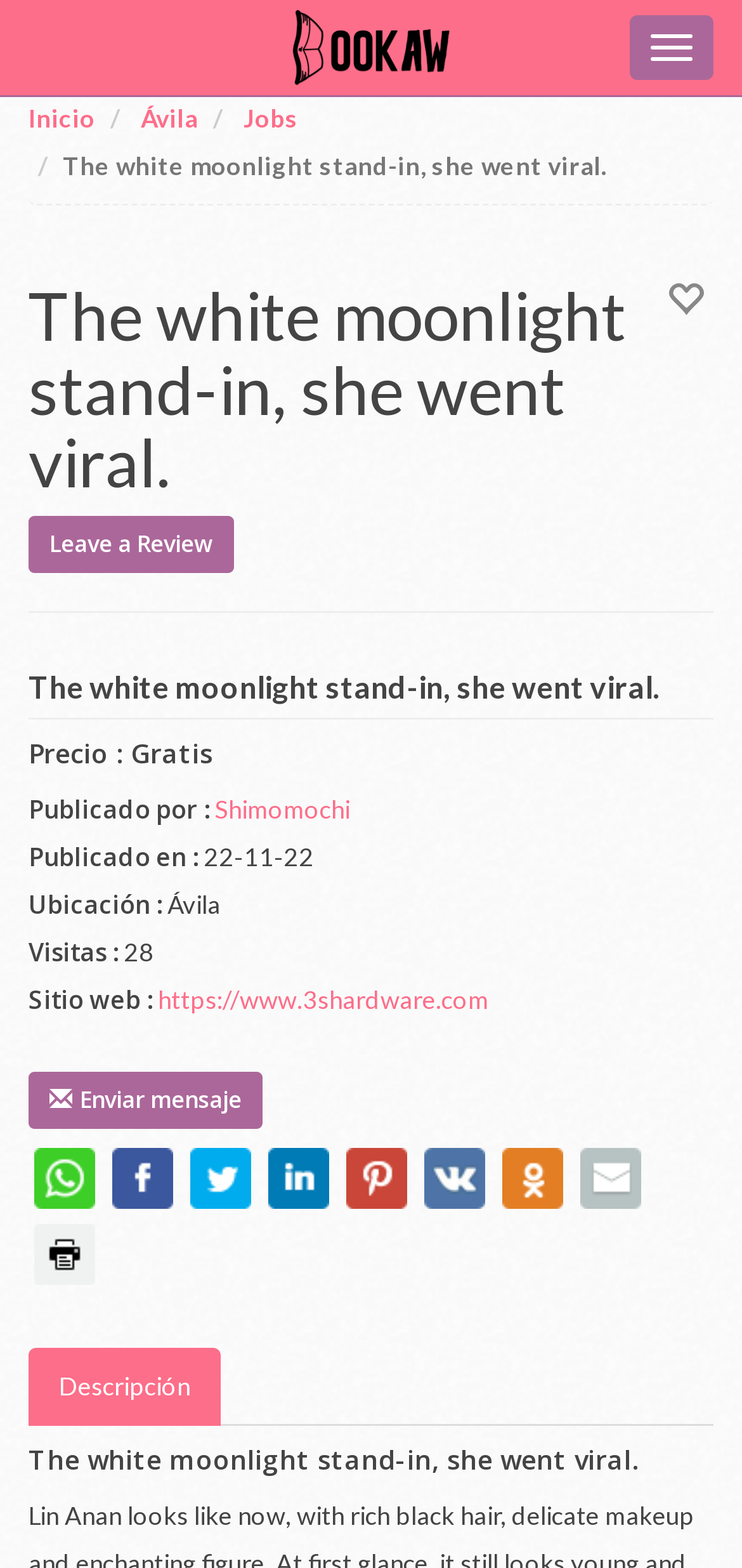What is the location of the event?
Please ensure your answer is as detailed and informative as possible.

I found the location by looking at the 'Ubicación :' section, which mentions 'Ávila' as the location.